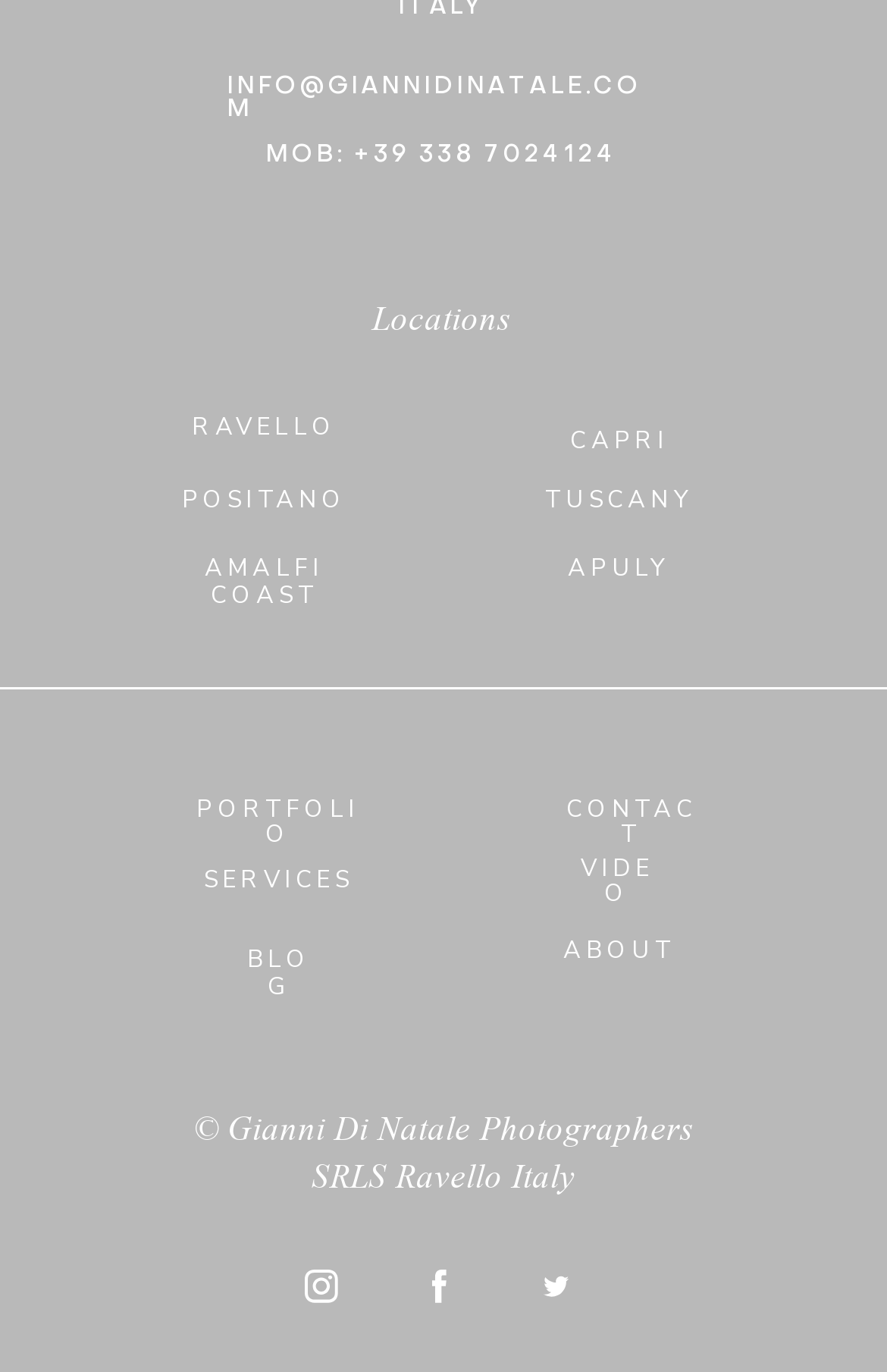Extract the bounding box coordinates for the described element: "MOB: +39 338 7024124". The coordinates should be represented as four float numbers between 0 and 1: [left, top, right, bottom].

[0.299, 0.105, 0.696, 0.121]